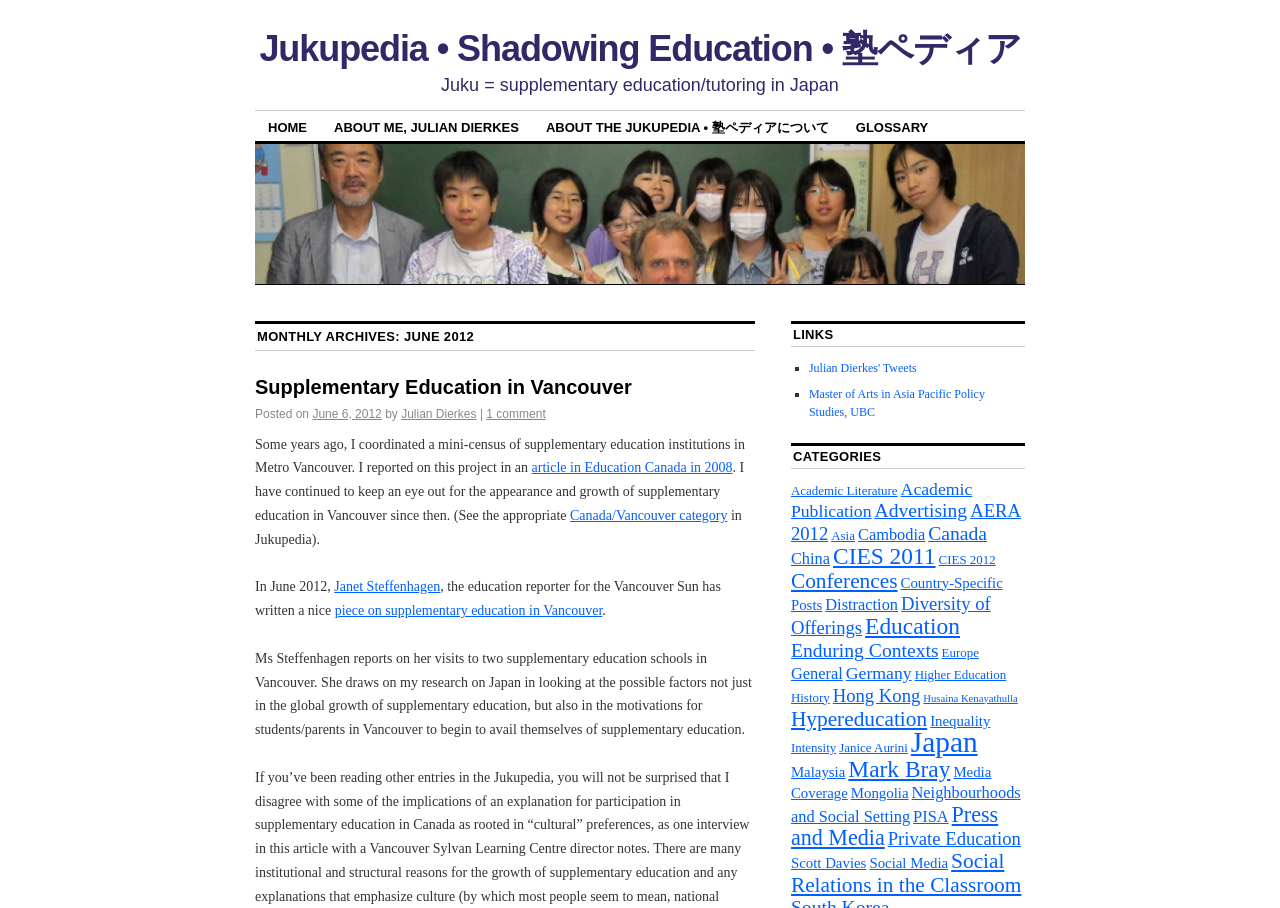From the webpage screenshot, predict the bounding box of the UI element that matches this description: "Social Media".

[0.679, 0.942, 0.741, 0.96]